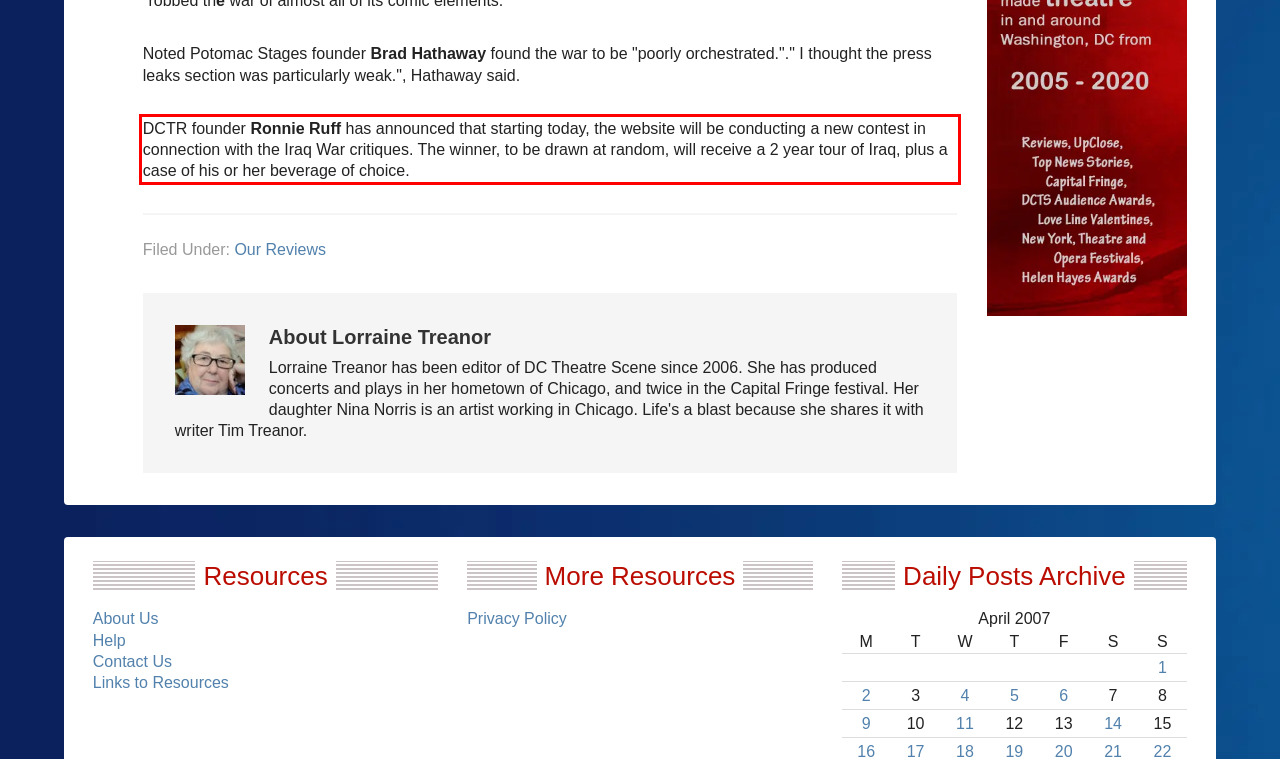You are given a screenshot showing a webpage with a red bounding box. Perform OCR to capture the text within the red bounding box.

DCTR founder Ronnie Ruff has announced that starting today, the website will be conducting a new contest in connection with the Iraq War critiques. The winner, to be drawn at random, will receive a 2 year tour of Iraq, plus a case of his or her beverage of choice.